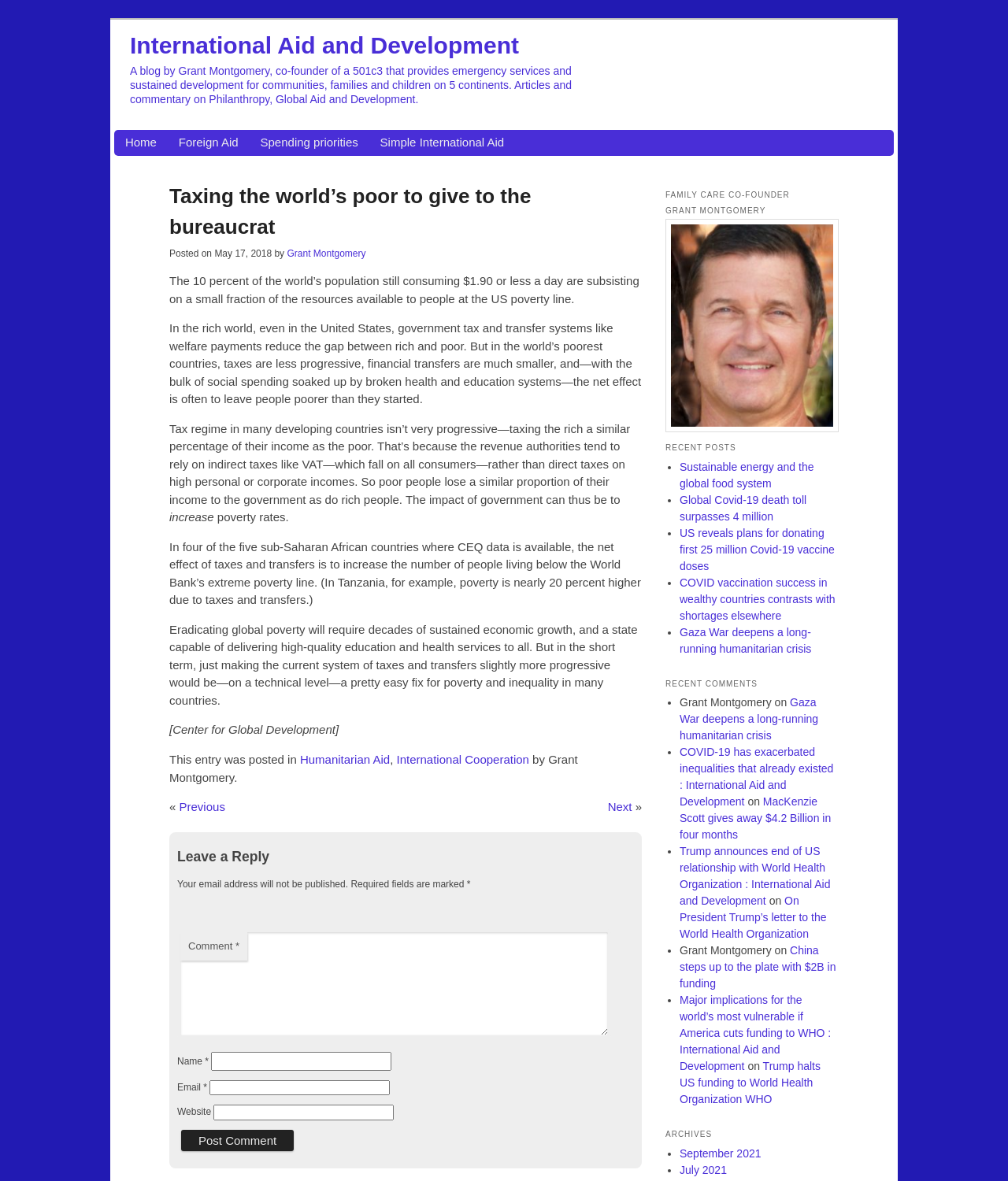What is the text of the webpage's headline?

Taxing the world’s poor to give to the bureaucrat